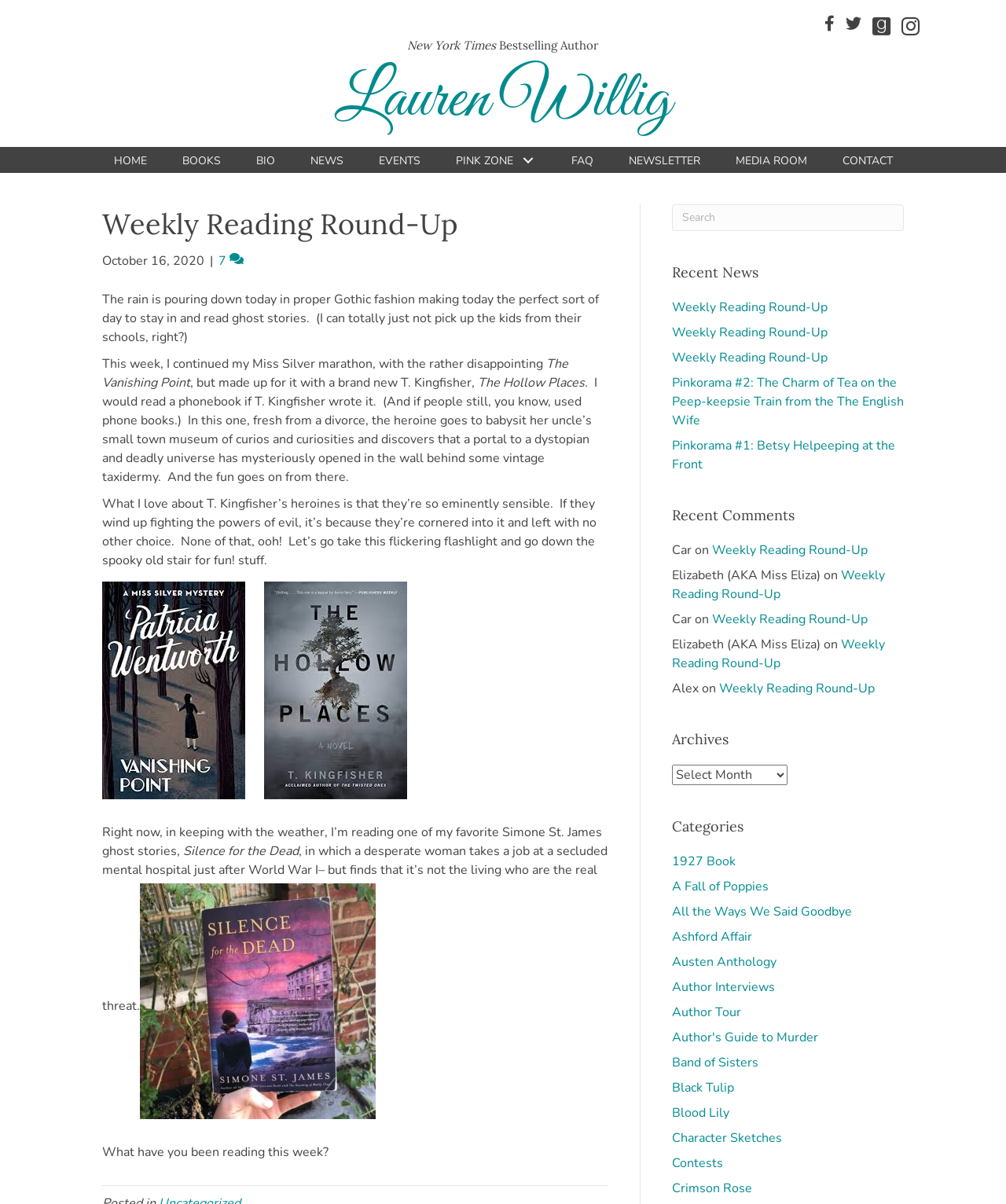What is the name of the museum in the book 'Silence for the Dead'?
Using the image as a reference, answer the question in detail.

According to the text, in the book 'Silence for the Dead' by Simone St. James, the protagonist takes a job at a secluded mental hospital just after World War I, but finds that it's not the living who are the real threat.